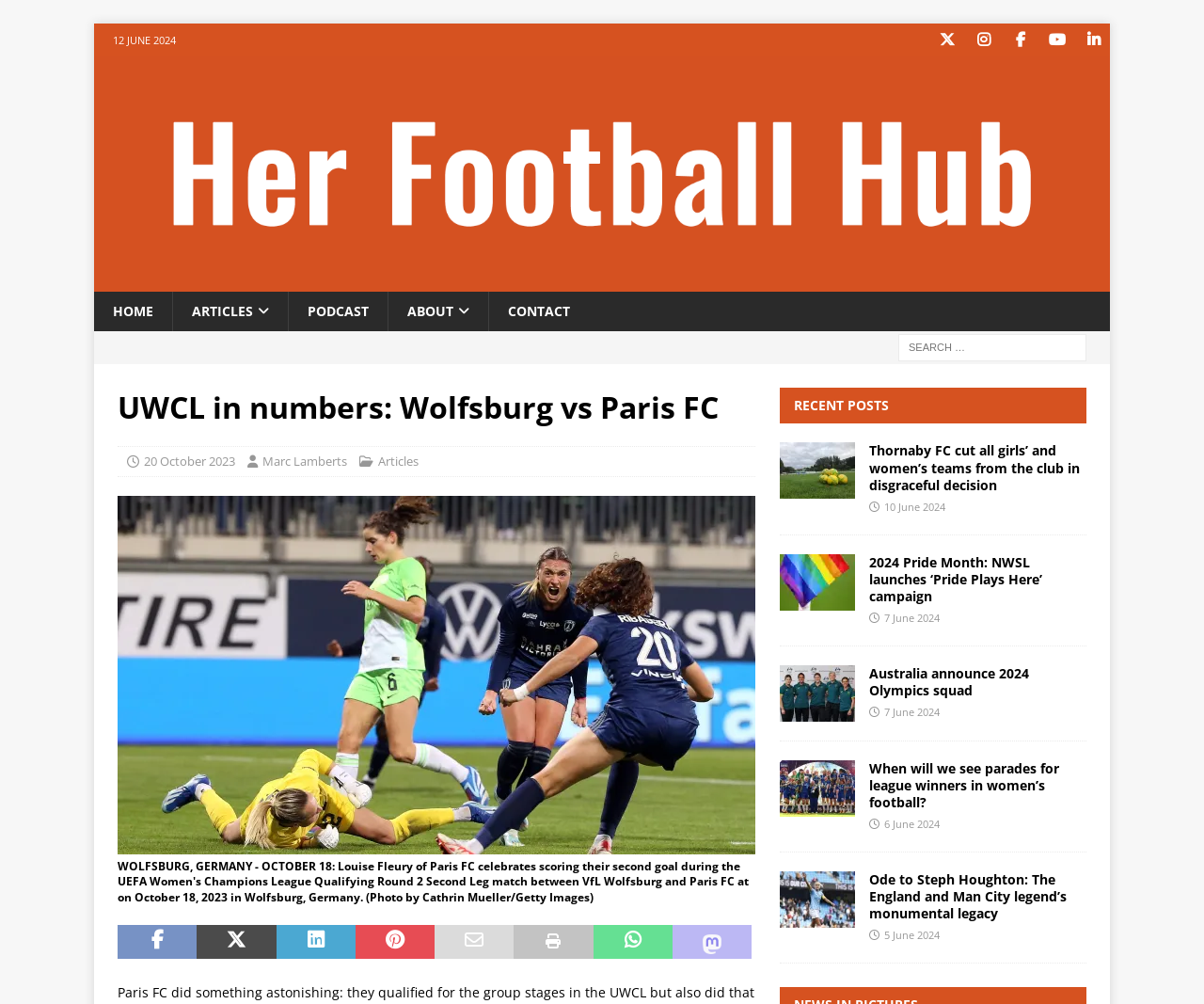Find the bounding box coordinates of the element you need to click on to perform this action: 'Visit the Her Football Hub homepage'. The coordinates should be represented by four float values between 0 and 1, in the format [left, top, right, bottom].

[0.078, 0.27, 0.922, 0.288]